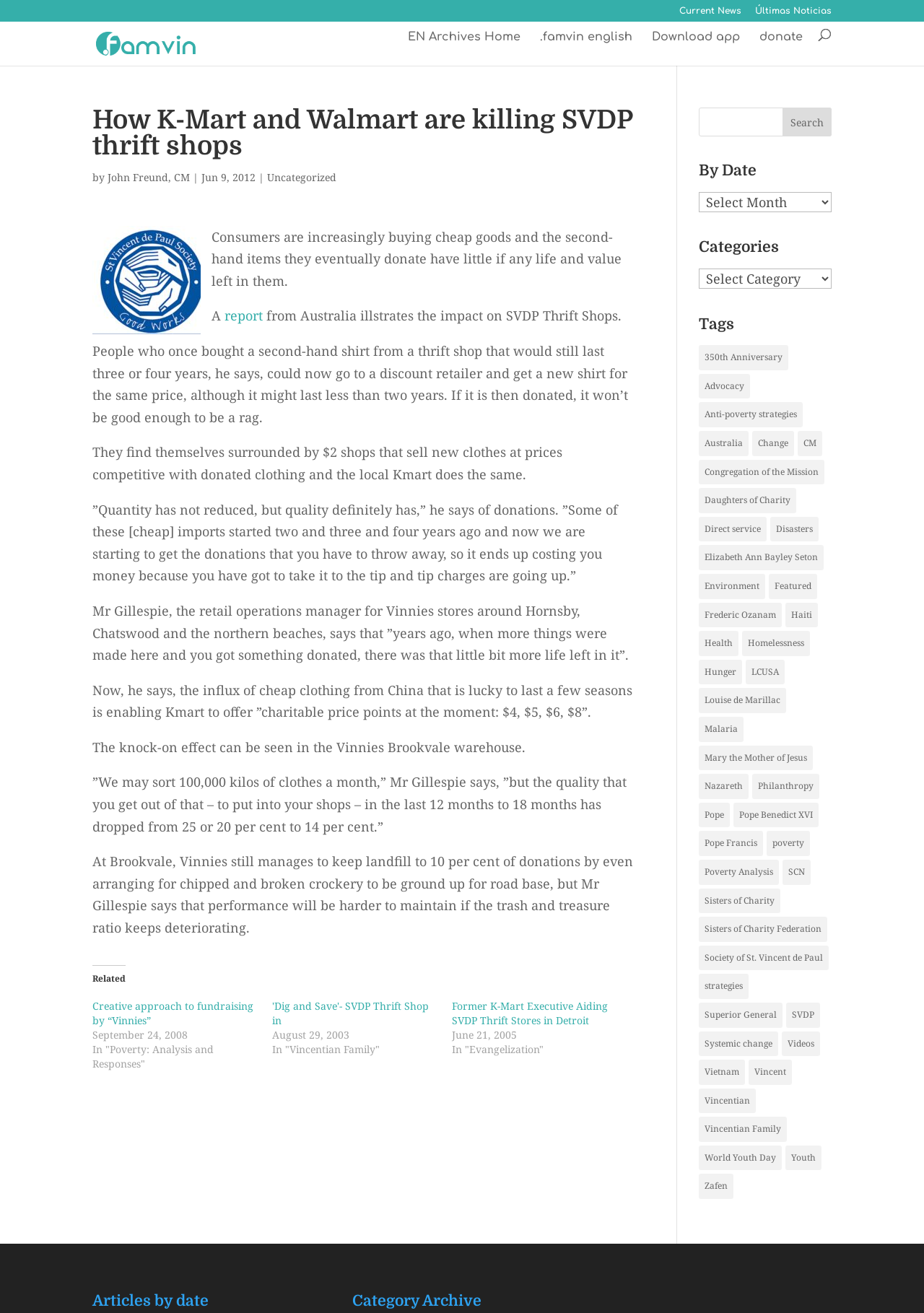Using the provided element description: "Pope Benedict XVI", determine the bounding box coordinates of the corresponding UI element in the screenshot.

[0.794, 0.611, 0.886, 0.63]